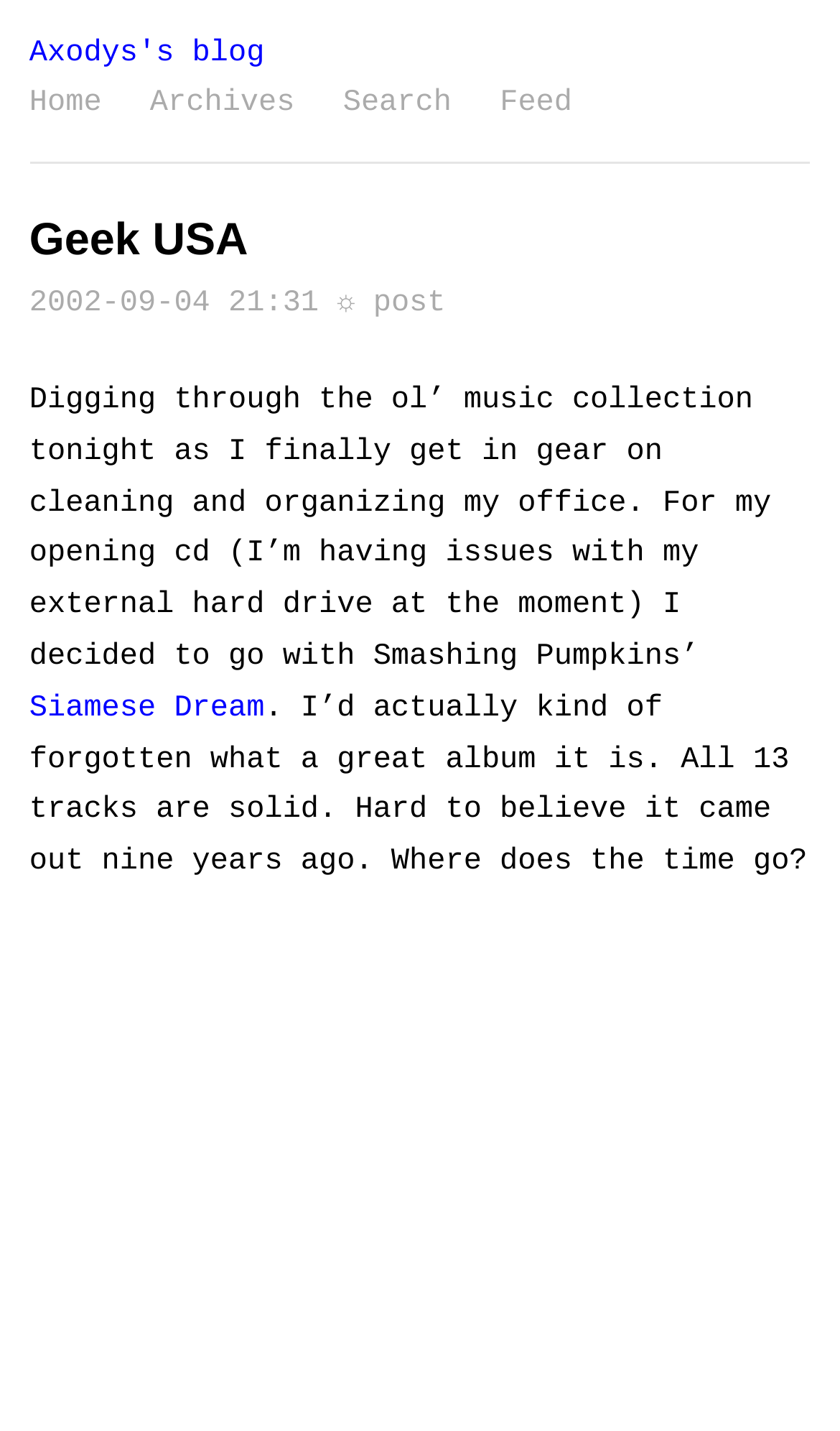Reply to the question with a single word or phrase:
What album is the author listening to?

Siamese Dream